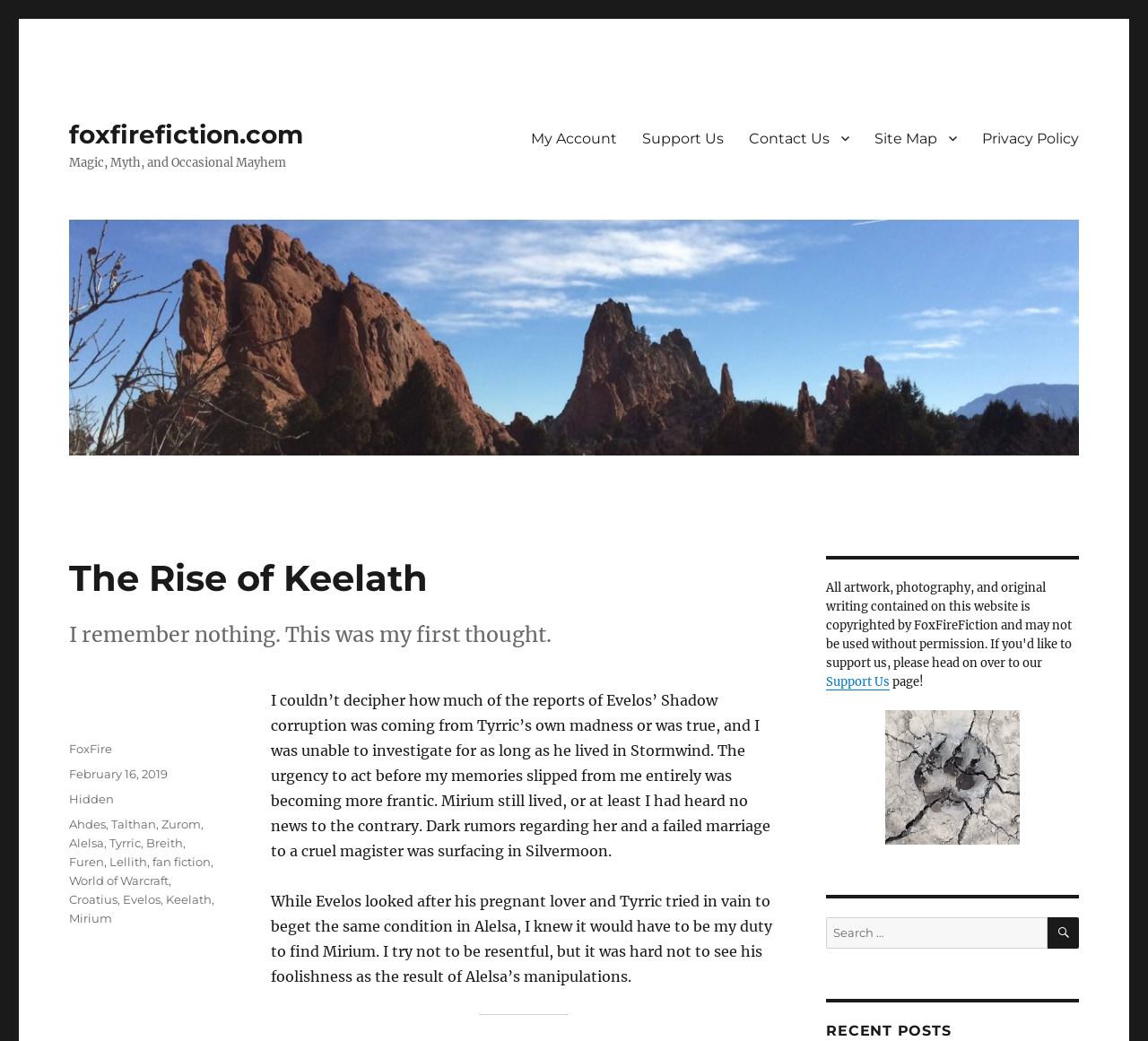Create a detailed description of the webpage's content and layout.

This webpage appears to be a blog post or article page from a fiction website, specifically "The Rise of Keelath" on foxfirefiction.com. At the top, there is a navigation menu with links to "My Account", "Support Us", "Contact Us", "Site Map", and "Privacy Policy". Below this, there is a large header section with the title "The Rise of Keelath" and a brief introductory text "I remember nothing. This was my first thought." 

The main content of the page is a long passage of text, divided into three paragraphs, which seem to be a narrative or story. The text describes the protagonist's thoughts and actions, mentioning various characters and events. 

On the right side of the page, there is a section with a search bar and a button labeled "SEARCH". Below this, there is a heading "RECENT POSTS", but no actual posts are listed. 

At the bottom of the page, there is a footer section with links to the author's name, the date of posting, categories, and tags related to the article. The tags include names of characters, locations, and other relevant keywords.